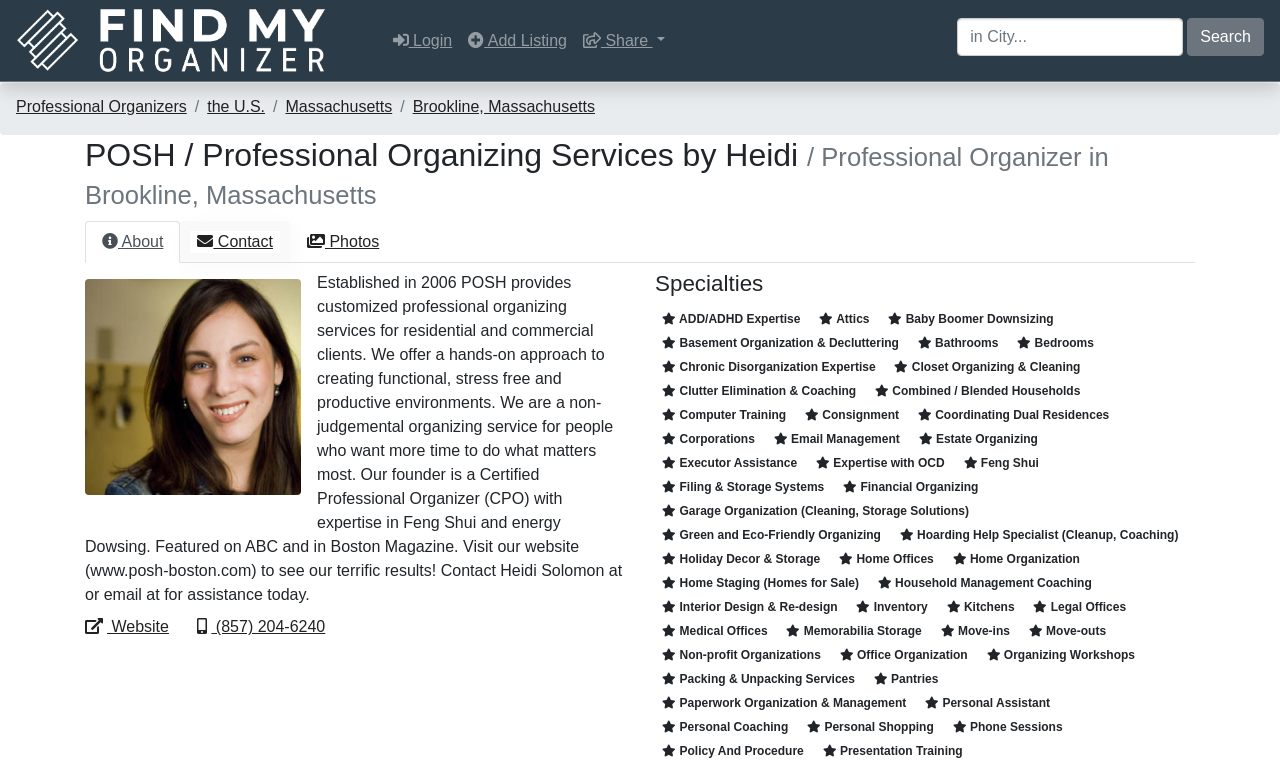Could you find the bounding box coordinates of the clickable area to complete this instruction: "Search"?

[0.928, 0.023, 0.988, 0.073]